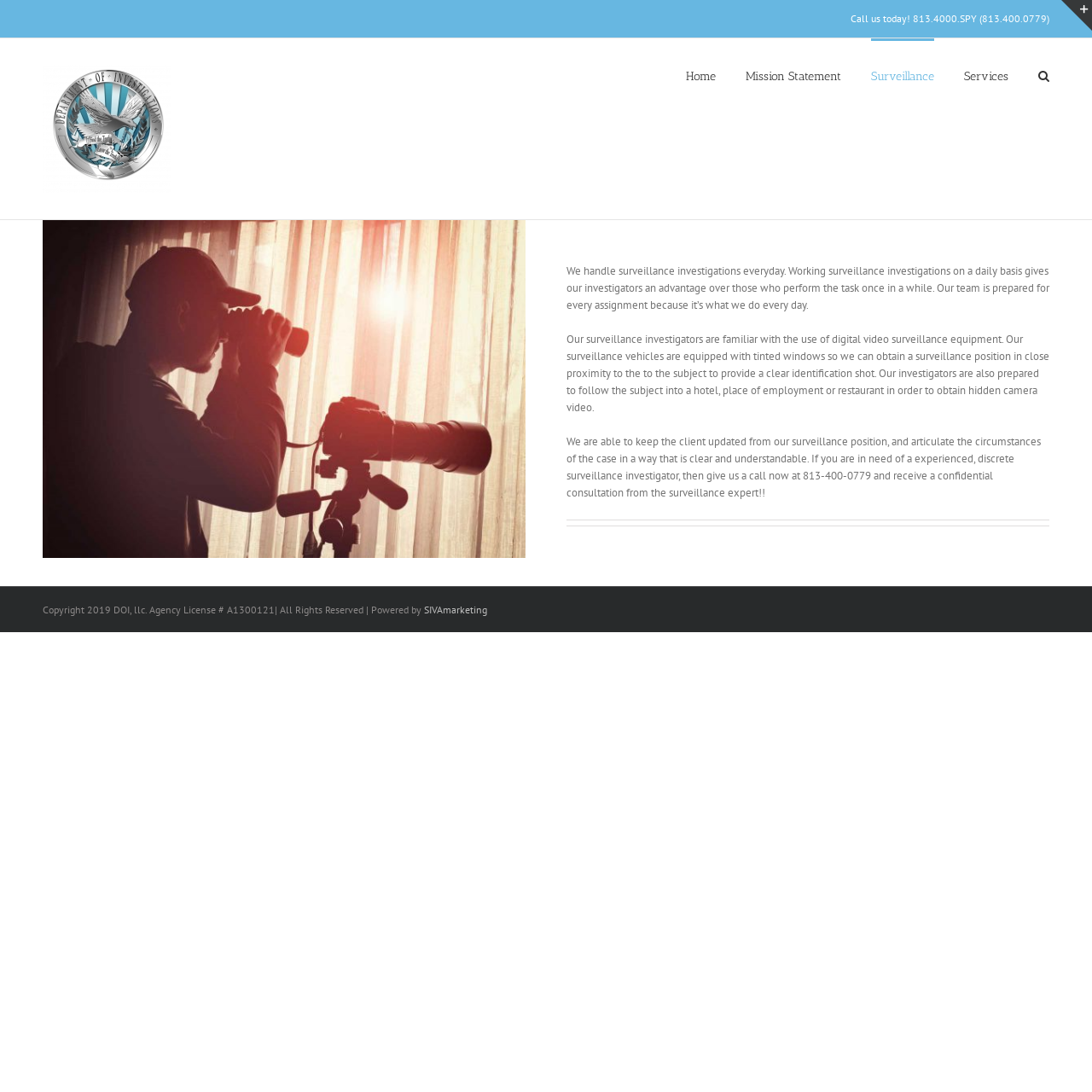What can the client expect from the company's services?
Please respond to the question with a detailed and informative answer.

The third paragraph of the main content area mentions that the client can expect a confidential consultation from the surveillance expert, and that the company can keep the client updated from their surveillance position.